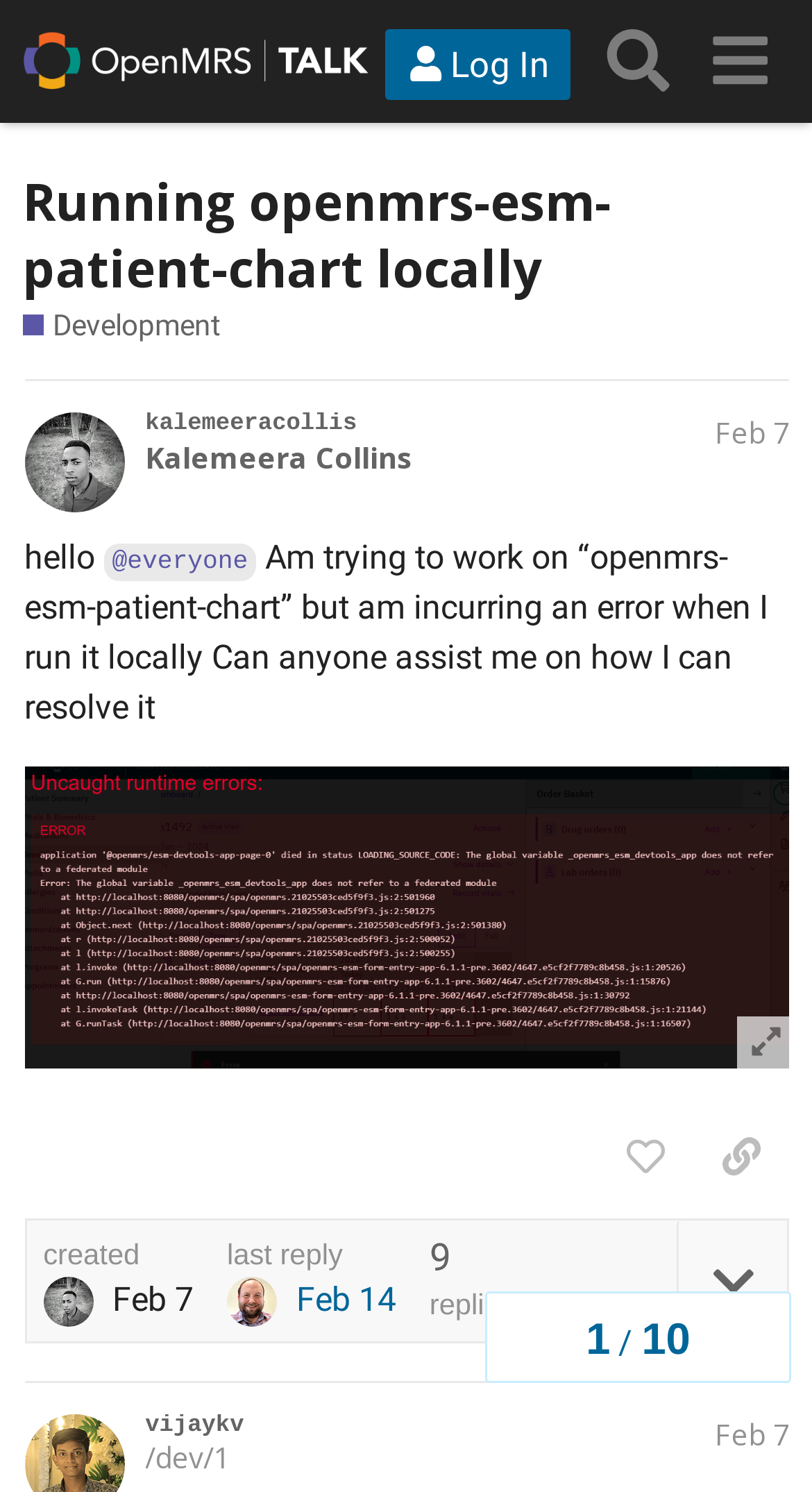Provide the bounding box coordinates of the UI element this sentence describes: "title="like this post"".

[0.736, 0.748, 0.854, 0.803]